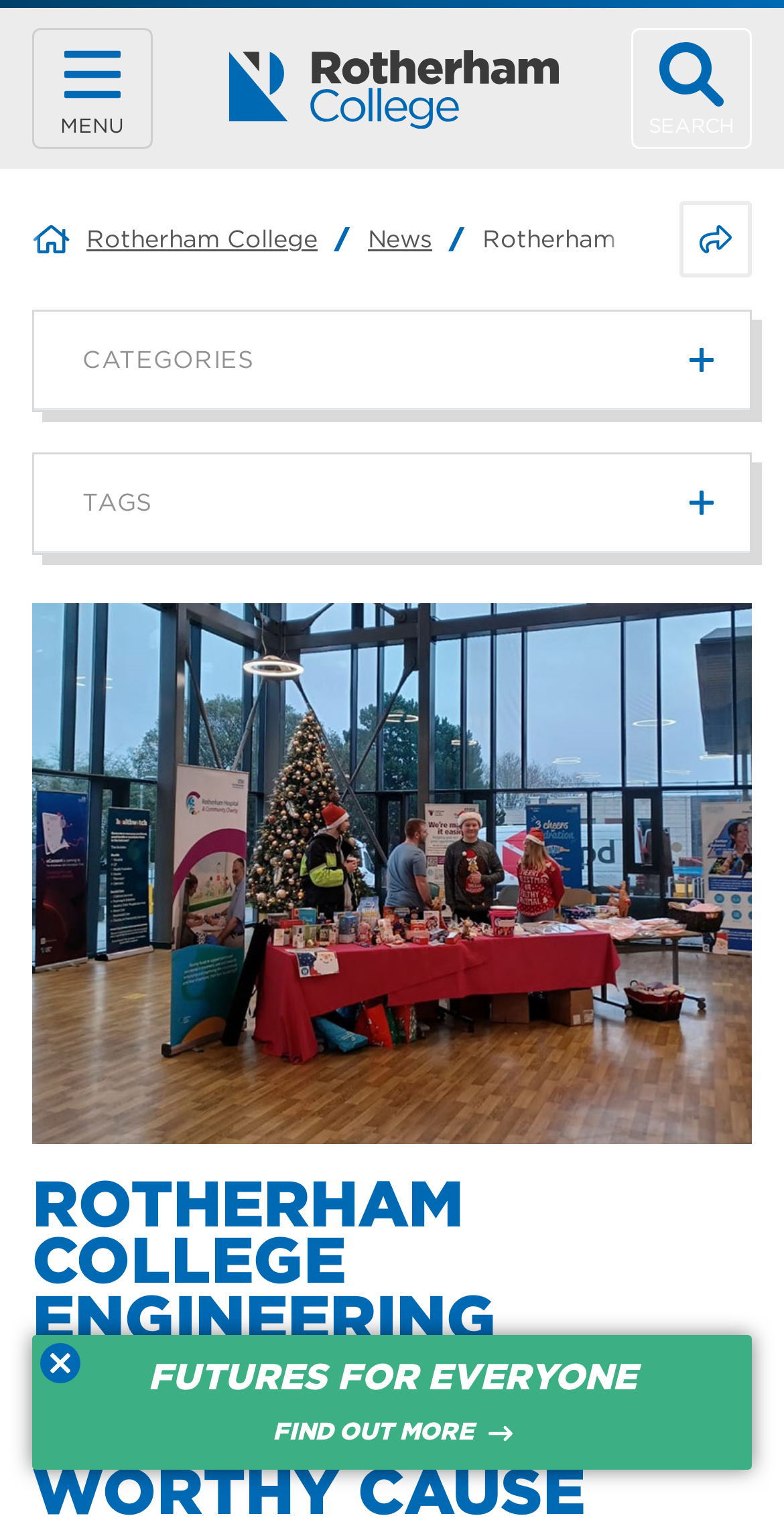Give a concise answer of one word or phrase to the question: 
How many links are there in the top navigation bar?

3